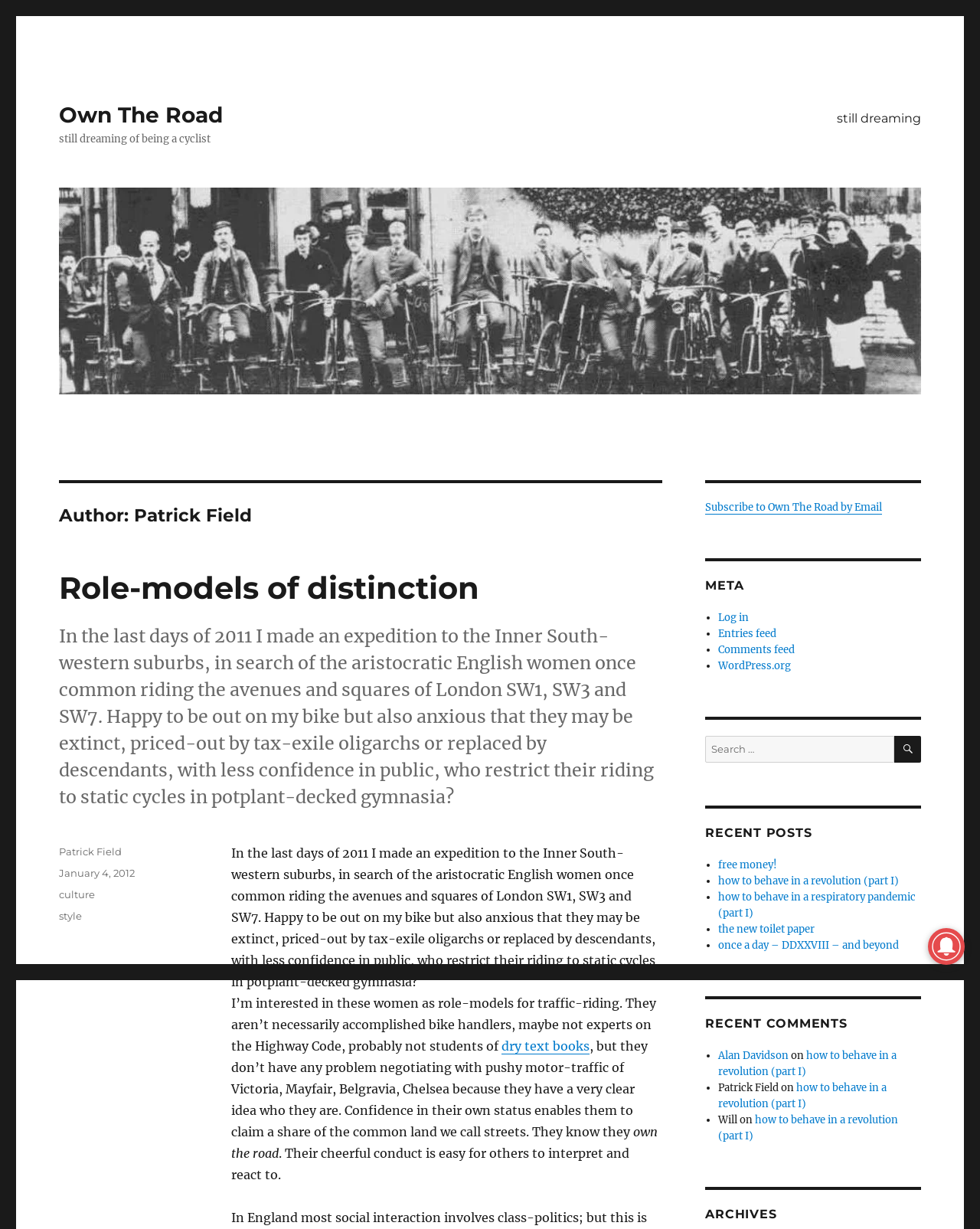Create a full and detailed caption for the entire webpage.

The webpage is about Patrick Field, with a focus on his writing and cycling experiences. At the top, there is a navigation menu labeled "Primary menu" on the right side, and a link to "Own The Road" on the left side, accompanied by an image with the same name. Below this, there is a heading that reads "Author: Patrick Field" followed by a subheading "Role-models of distinction".

The main content of the page is a long article about the author's experience searching for aristocratic English women who ride bicycles in the Inner South-western suburbs. The article is divided into several paragraphs, with links to other articles and texts scattered throughout. There are also several static text elements that provide additional information or context to the article.

On the right side of the page, there are several sections, including a search bar, a list of recent posts, a list of recent comments, and an archives section. The recent posts section lists several article titles, including "free money!", "how to behave in a revolution (part I)", and "the new toilet paper". The recent comments section lists several comments from users, including Alan Davidson, Patrick Field, and Will, with links to the articles they commented on.

At the bottom of the page, there is a footer section with links to the author's profile, a posting date, categories, and tags. There is also an image on the bottom right side of the page, but its content is not specified. Overall, the webpage has a simple and clean design, with a focus on presenting the author's writing and cycling experiences.